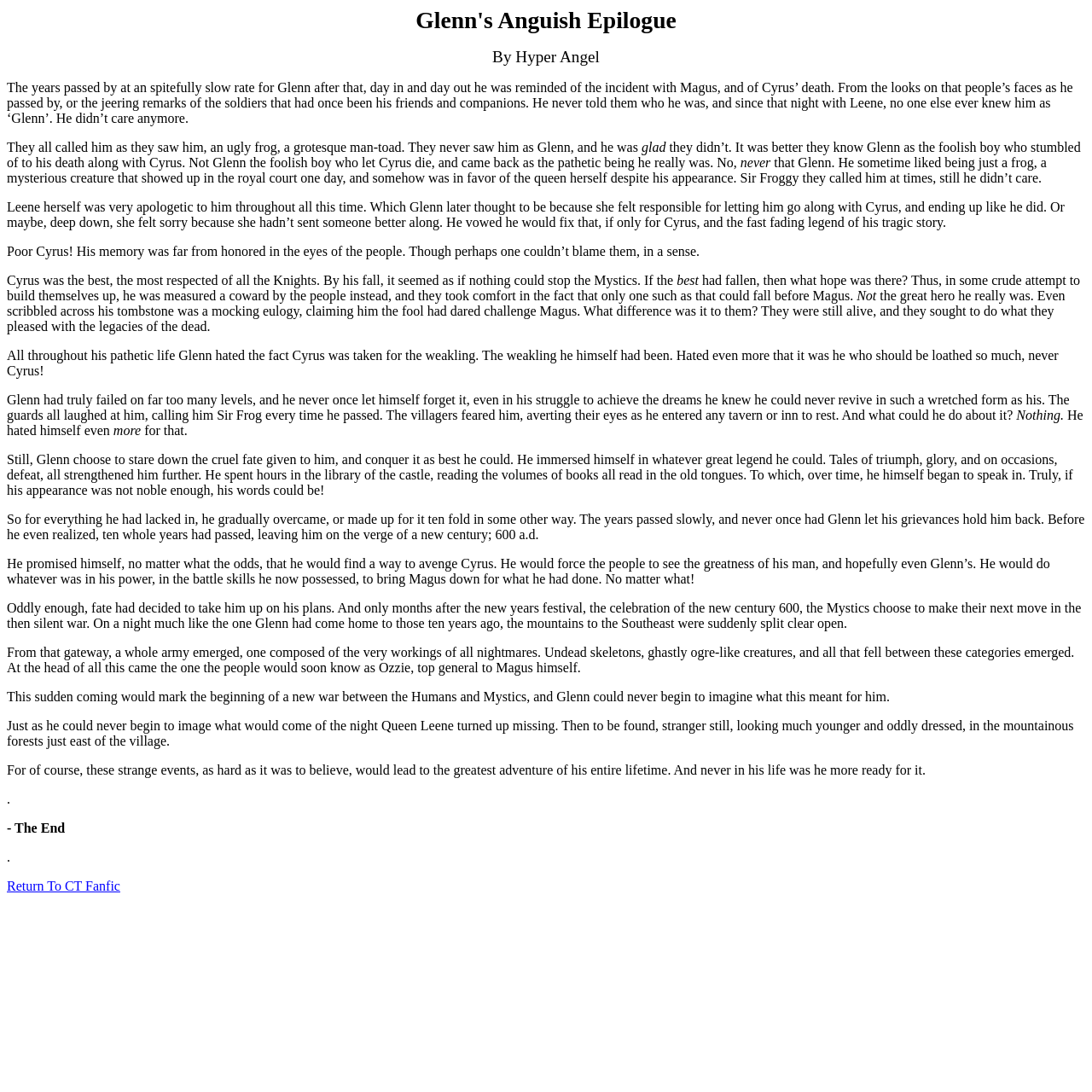Who wrote the story?
Refer to the image and offer an in-depth and detailed answer to the question.

The author's name is mentioned at the top of the page, 'By Hyper Angel', indicating that Hyper Angel is the writer of the story.